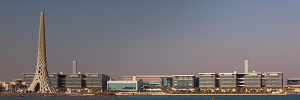Review the image closely and give a comprehensive answer to the question: What is the location of the campus?

The serene water foreground in the image suggests that the KAUST campus is located along the coastline, which adds to the tranquility of the scene.